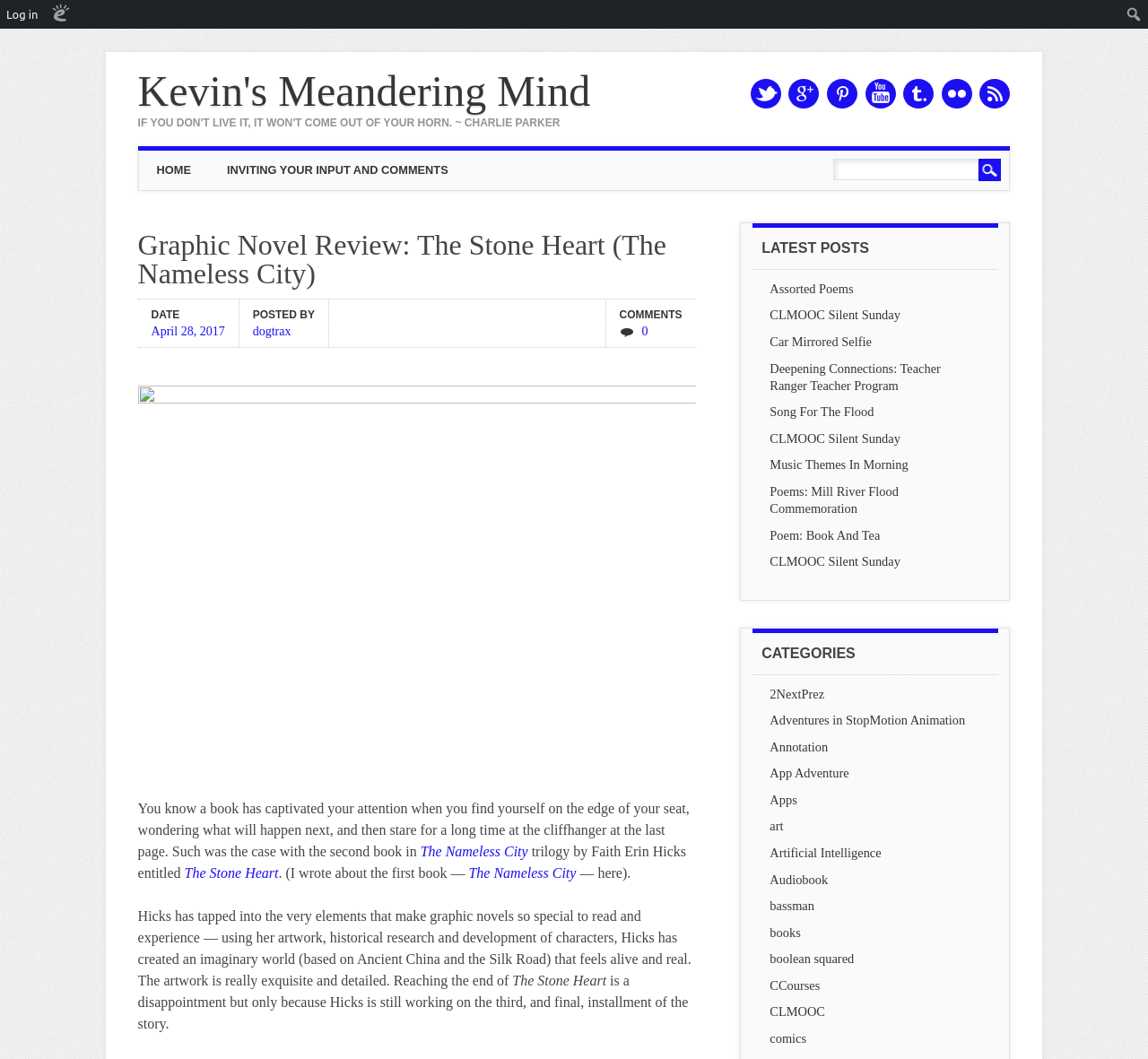Determine the bounding box coordinates of the clickable region to execute the instruction: "Read the latest post 'Graphic Novel Review: The Stone Heart (The Nameless City)'". The coordinates should be four float numbers between 0 and 1, denoted as [left, top, right, bottom].

[0.12, 0.217, 0.606, 0.282]